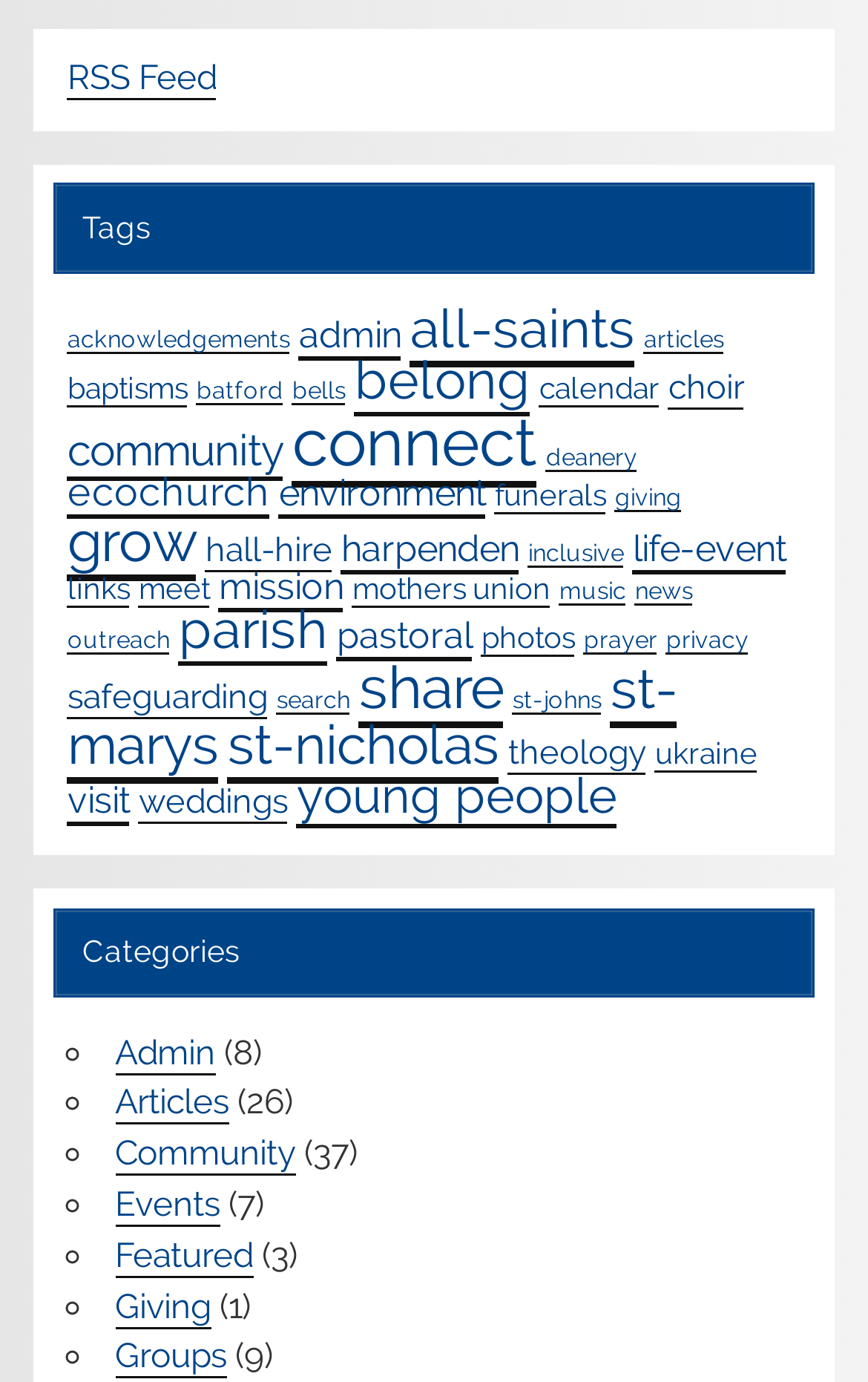Given the content of the image, can you provide a detailed answer to the question?
How many items are in the 'st-johns' category?

The 'st-johns' category has 1 item, which can be determined by examining the link element with the text 'st-johns' and identifying the number of items associated with it.